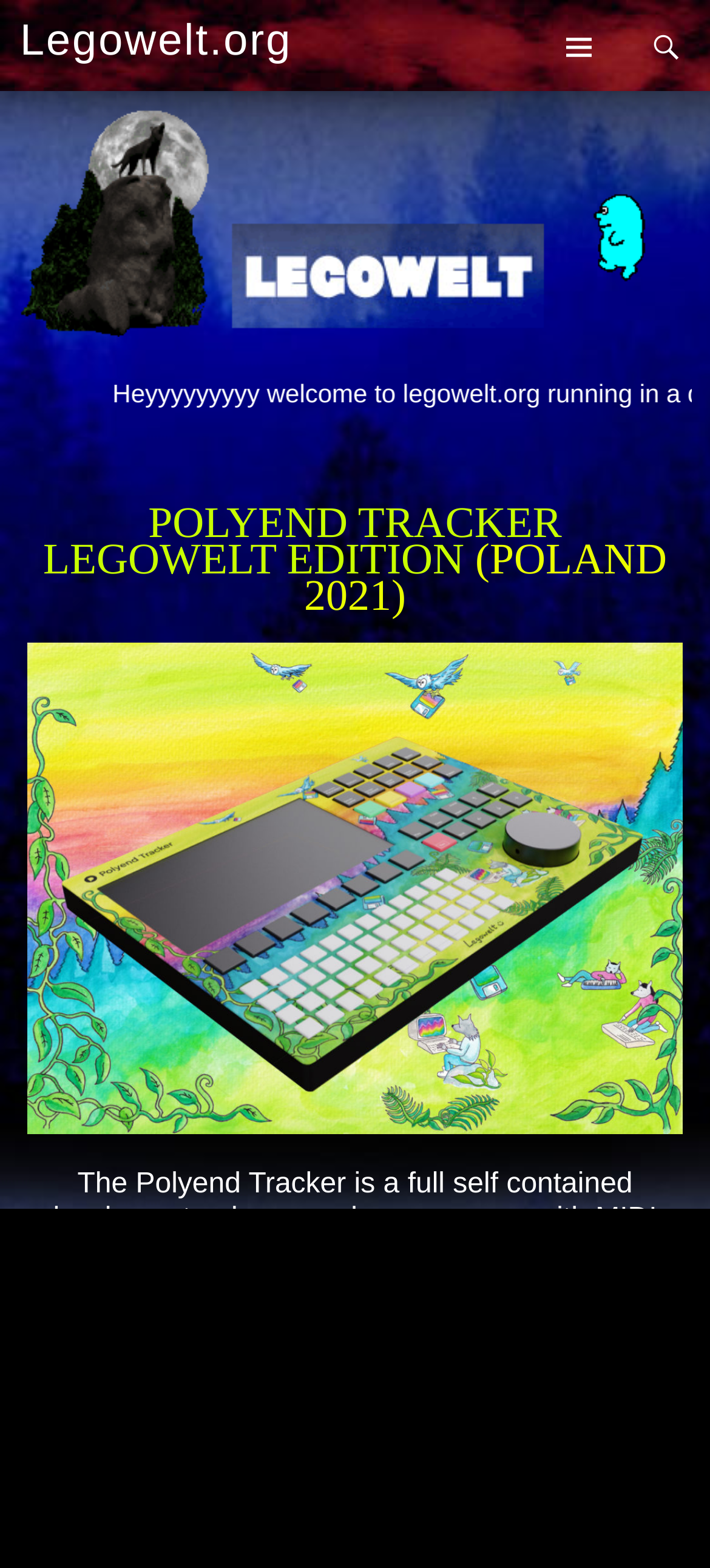Given the description "Legowelt.org", determine the bounding box of the corresponding UI element.

[0.028, 0.012, 0.411, 0.043]